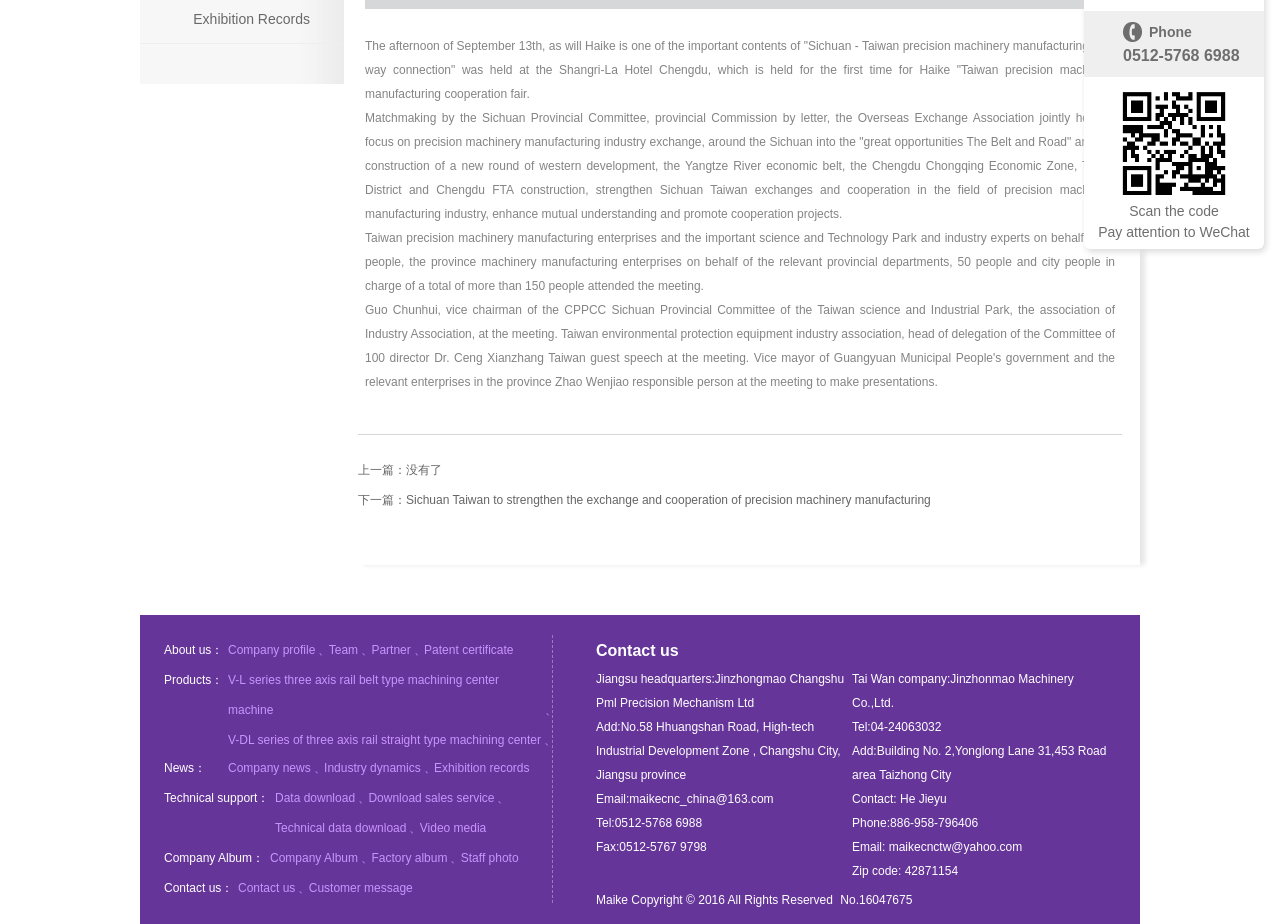Provide the bounding box coordinates in the format (top-left x, top-left y, bottom-right x, bottom-right y). All values are floating point numbers between 0 and 1. Determine the bounding box coordinate of the UI element described as: Partner

[0.29, 0.696, 0.321, 0.711]